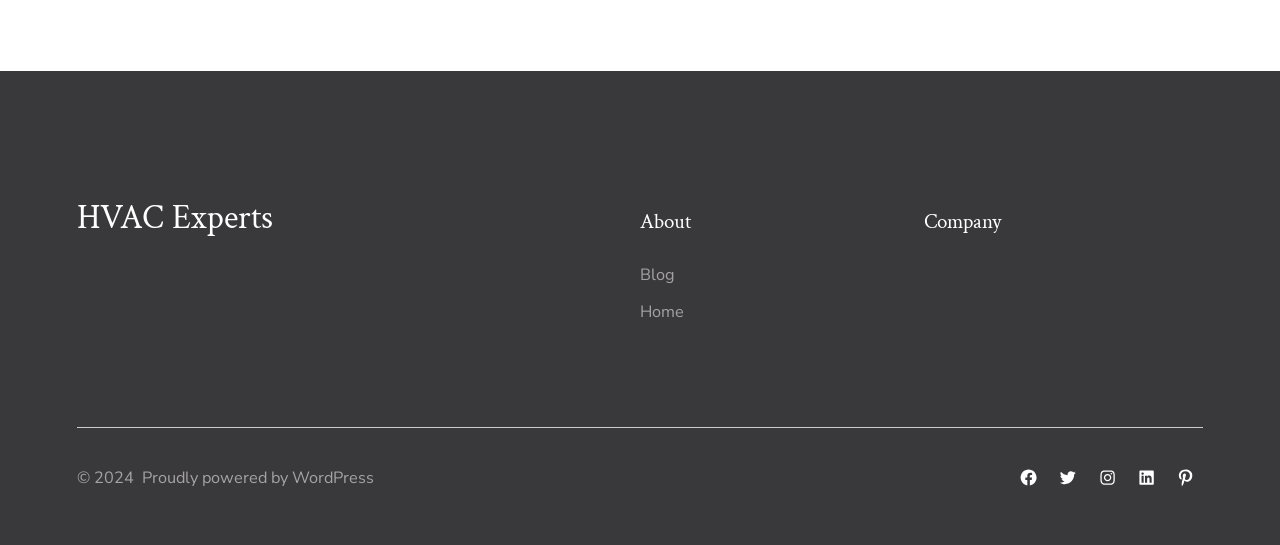Find the bounding box coordinates of the area that needs to be clicked in order to achieve the following instruction: "Visit the 'Blog' page". The coordinates should be specified as four float numbers between 0 and 1, i.e., [left, top, right, bottom].

[0.5, 0.485, 0.527, 0.526]